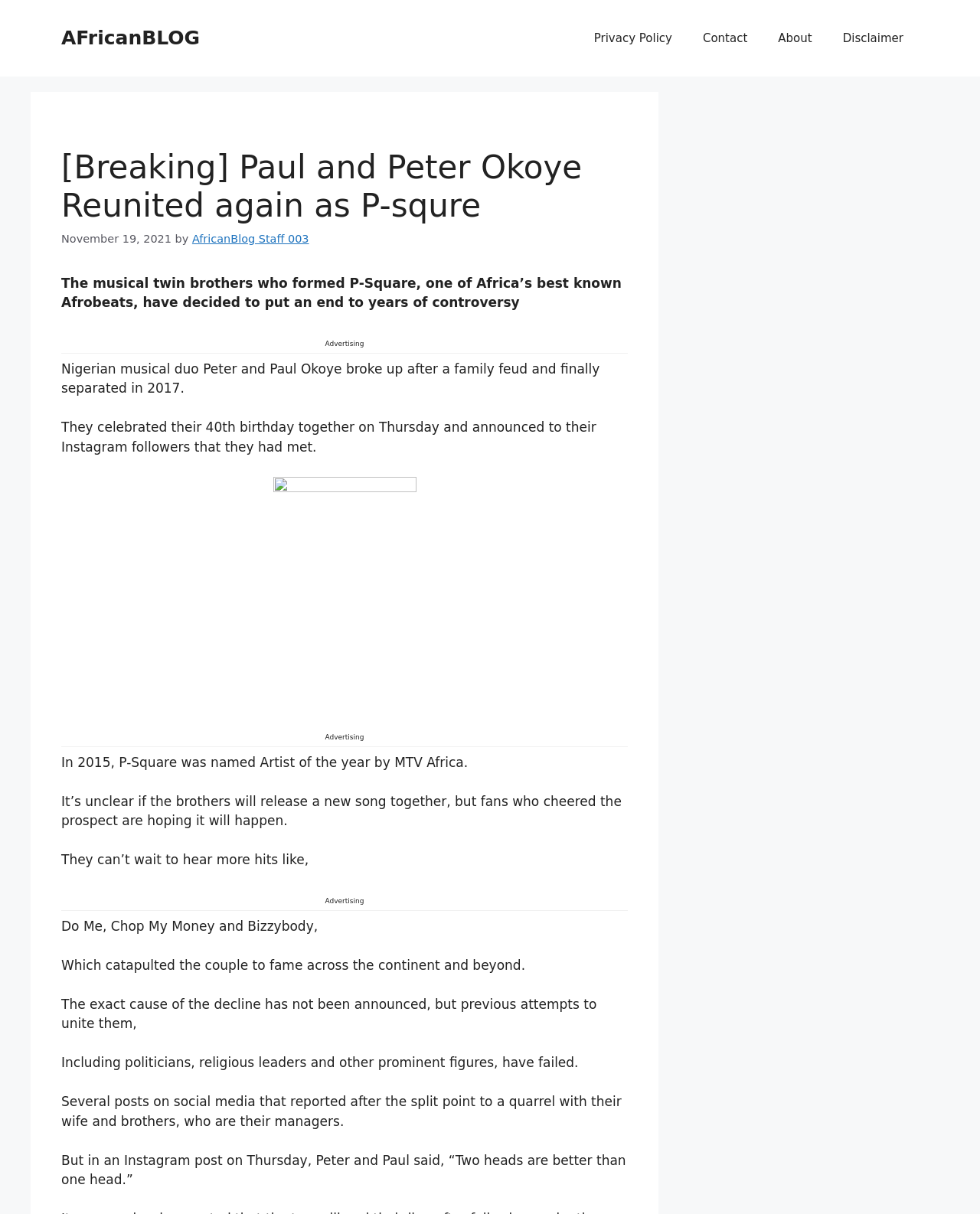What is the quote from Peter and Paul's Instagram post?
Please give a detailed and elaborate explanation in response to the question.

The answer can be found in the text 'But in an Instagram post on Thursday, Peter and Paul said, “Two heads are better than one head.”' which indicates that the quote from Peter and Paul's Instagram post is 'Two heads are better than one head'.